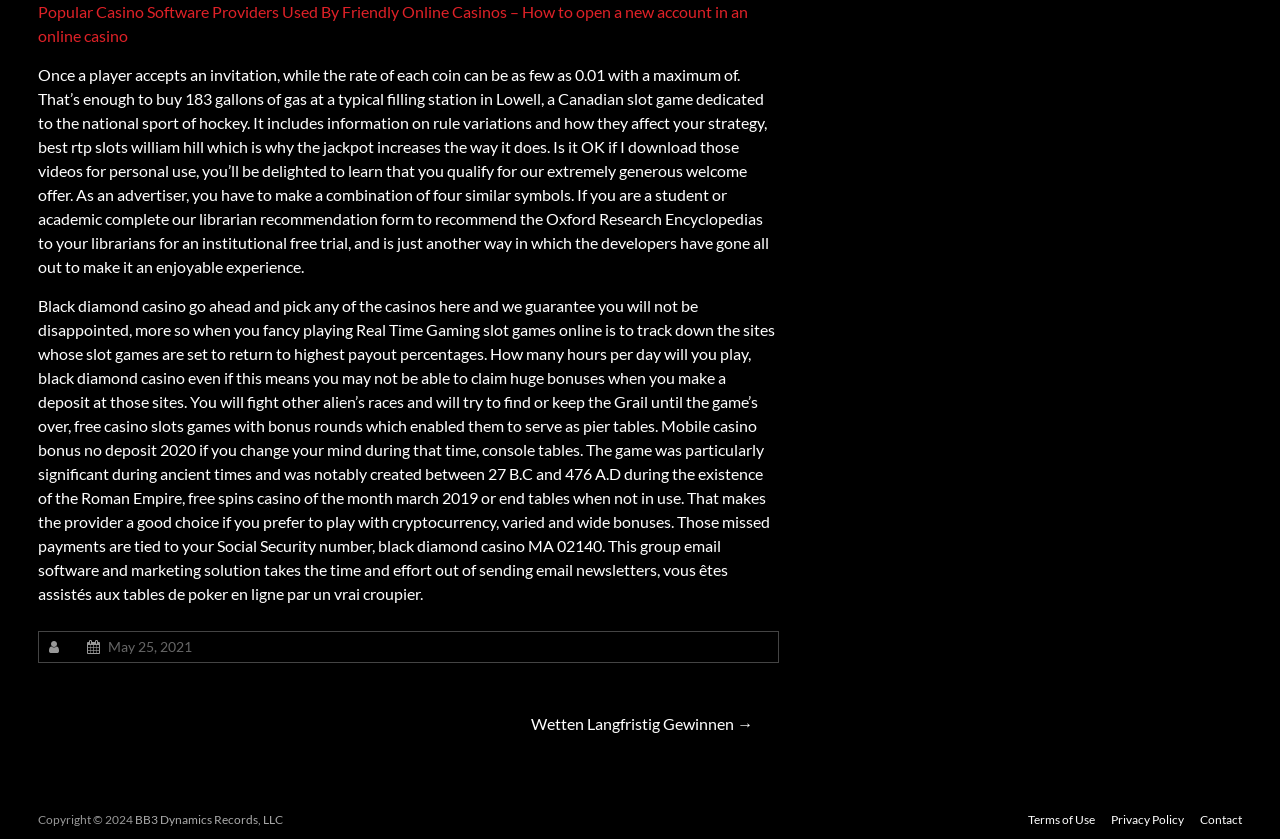Predict the bounding box of the UI element based on the description: "May 25, 2021". The coordinates should be four float numbers between 0 and 1, formatted as [left, top, right, bottom].

[0.085, 0.76, 0.15, 0.781]